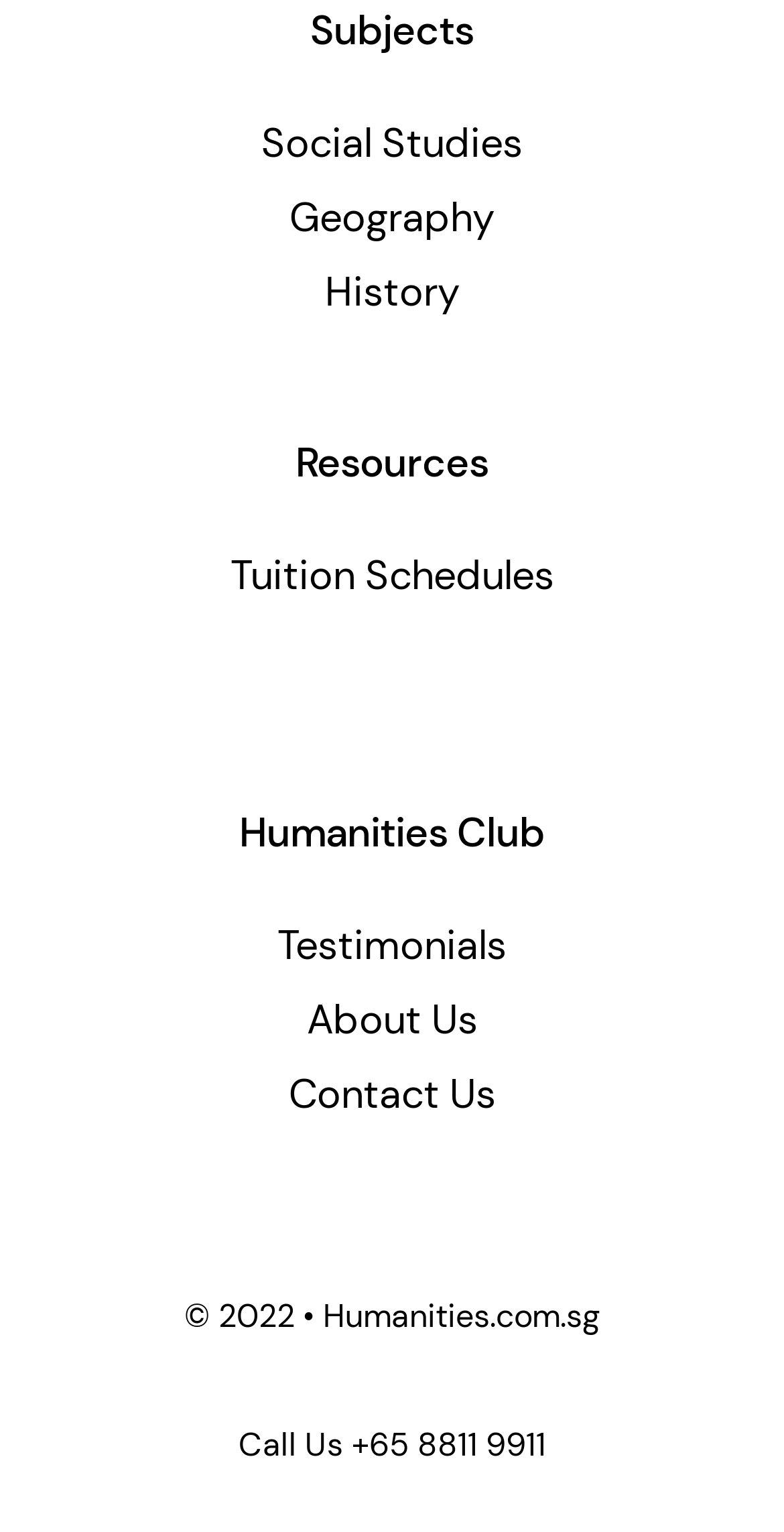Please give a short response to the question using one word or a phrase:
What is the phone number listed?

+65 8811 9911